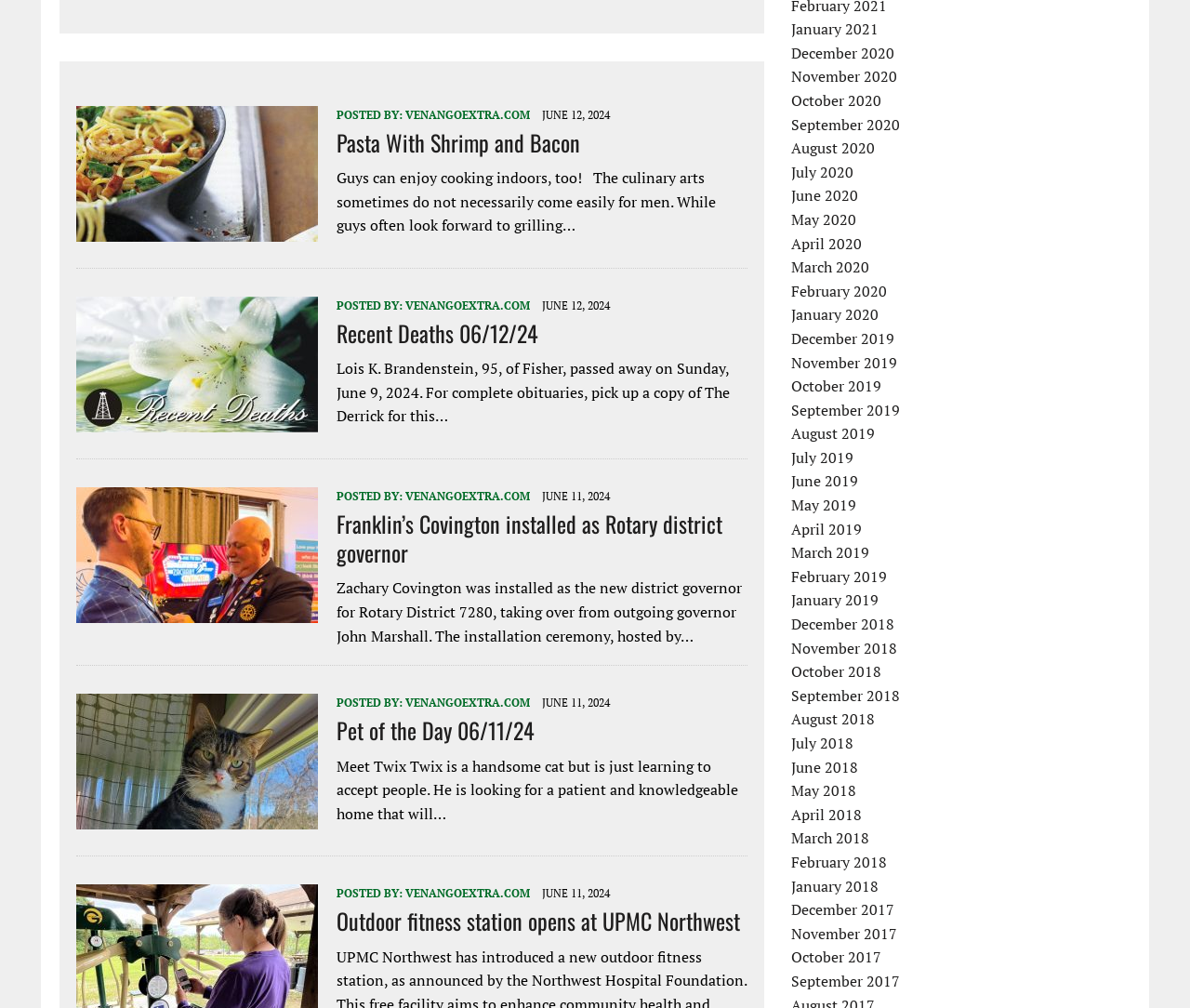Identify the bounding box coordinates of the area you need to click to perform the following instruction: "Go to the 'January 2021' archive".

[0.665, 0.019, 0.738, 0.039]